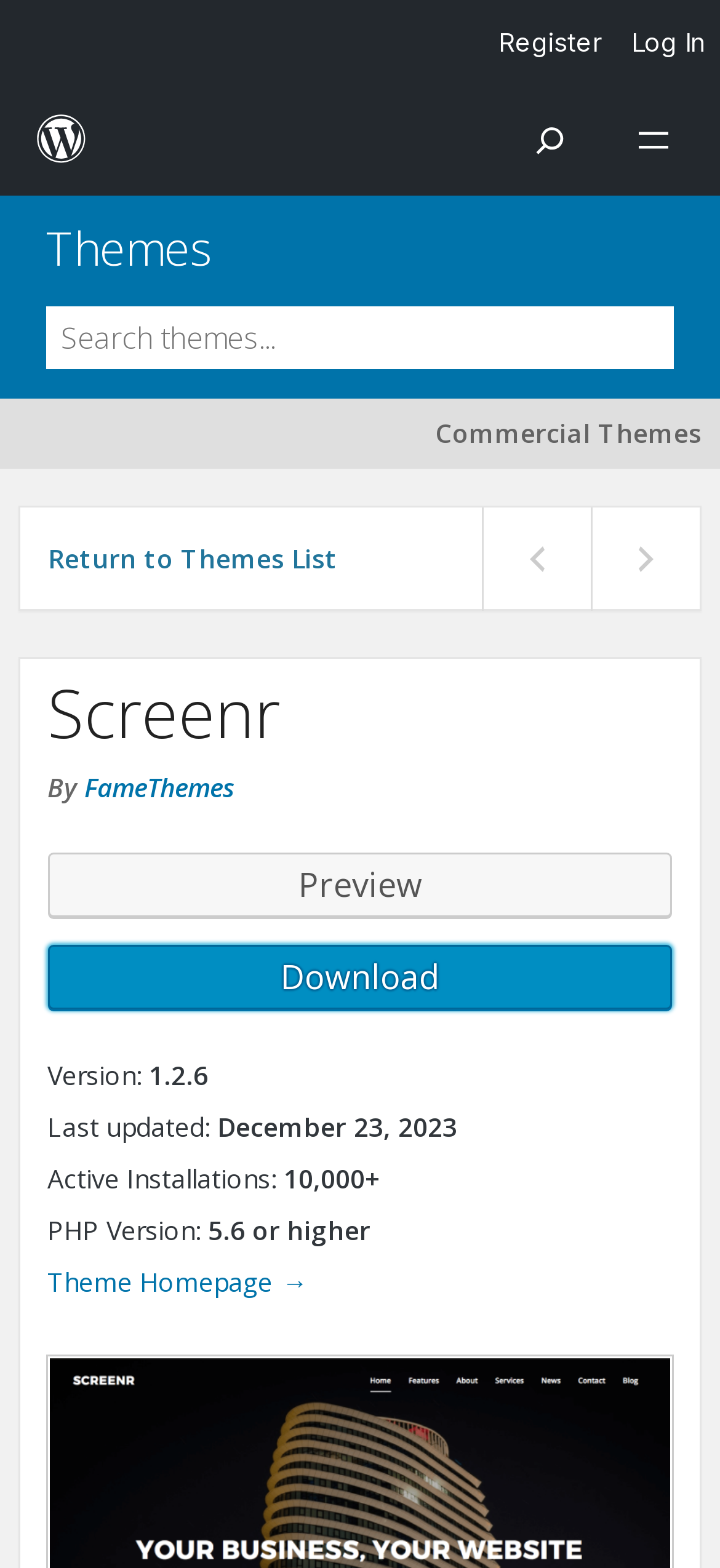Give the bounding box coordinates for the element described by: "Show previous theme".

[0.669, 0.324, 0.821, 0.39]